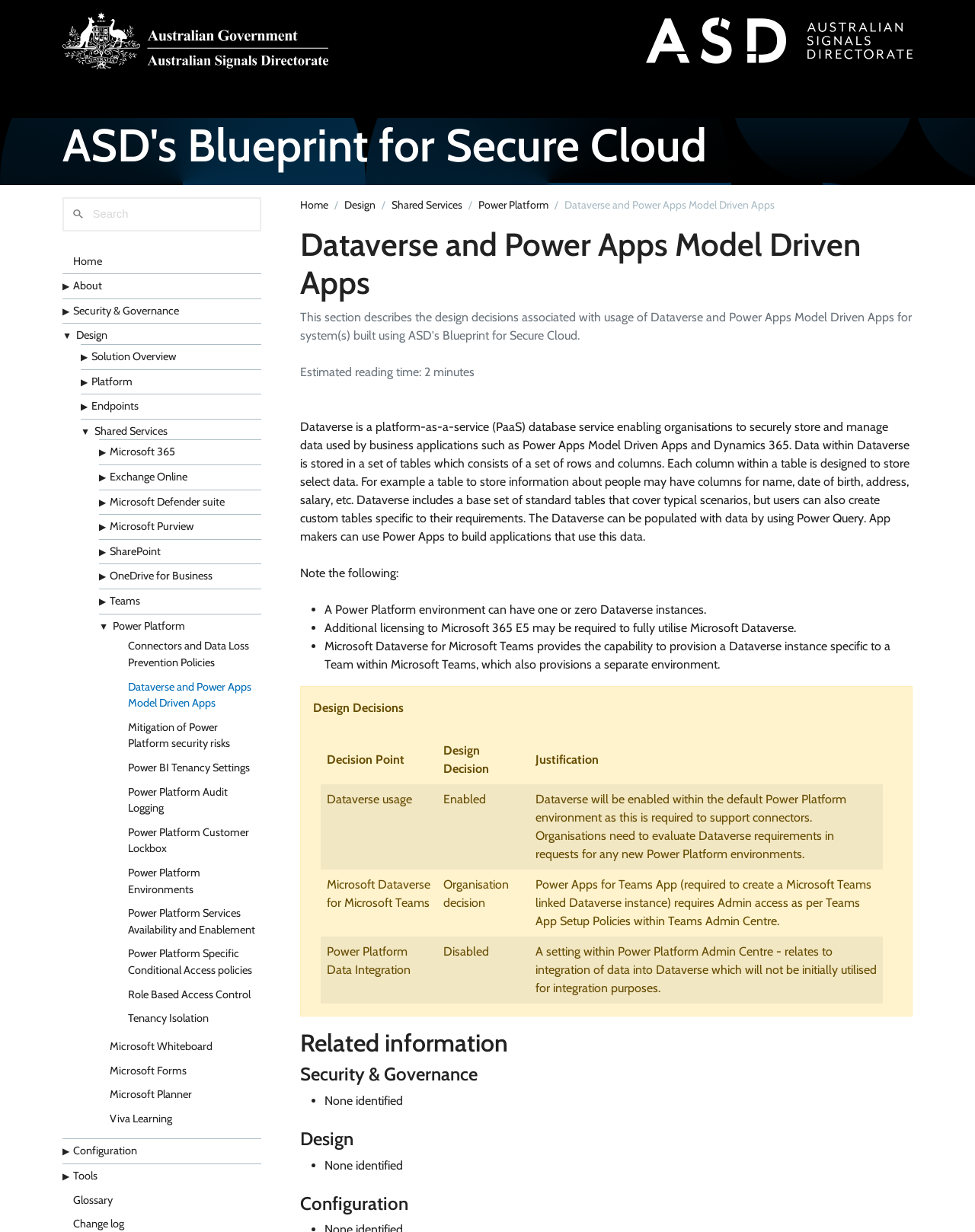Please reply to the following question using a single word or phrase: 
What is the default environment for Dataverse?

Default Power Platform environment